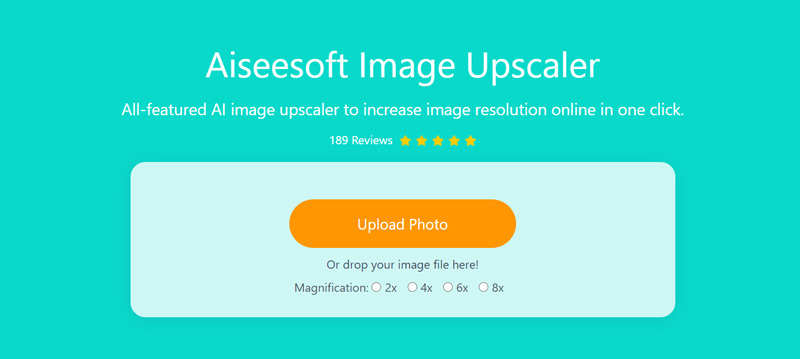Give a short answer to this question using one word or a phrase:
How many scaling factors are available for image magnification?

Four